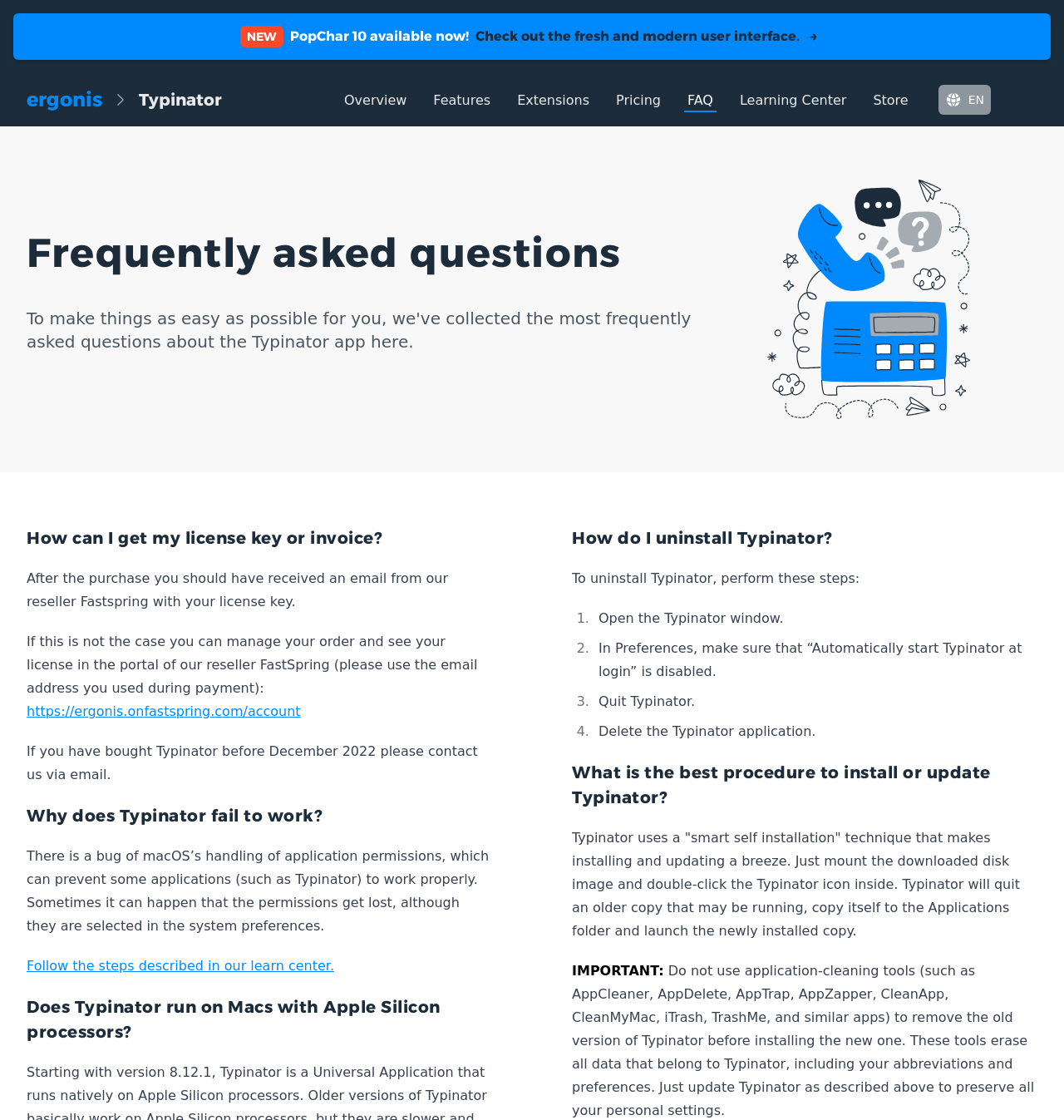Describe all the key features and sections of the webpage thoroughly.

This webpage is dedicated to providing answers to frequently asked questions about the Typinator app. At the top, there is a navigation menu with links to various sections, including Overview, Features, Extensions, Pricing, FAQ, Learning Center, and Store. Below the navigation menu, there is a heading that reads "Frequently asked questions".

The FAQ section is divided into several categories, each with a heading and a corresponding answer. The first category is "How can I get my license key or invoice?", which provides instructions on how to retrieve a license key or invoice from the reseller Fastspring. The answer includes a link to the Fastspring portal.

The next category is "Why does Typinator fail to work?", which explains a bug in macOS's handling of application permissions that can prevent Typinator from working properly. The answer provides a link to the Learning Center for further instructions.

The third category is "Does Typinator run on Macs with Apple Silicon processors?", which does not have a corresponding answer in the provided accessibility tree.

The fourth category is "How do I uninstall Typinator?", which provides a step-by-step guide on how to uninstall the app. The answer includes a list of four steps, each with a corresponding list marker (1., 2., 3., and 4.).

The fifth category is "What is the best procedure to install or update Typinator?", which explains the "smart self installation" technique used by Typinator. The answer provides instructions on how to install or update the app and includes an important note about not using application-cleaning tools to remove the old version of Typinator.

Throughout the webpage, there are no images, but there are several links to external resources, including the Fastspring portal and the Learning Center. The layout is organized, with clear headings and concise text, making it easy to navigate and find answers to specific questions about Typinator.